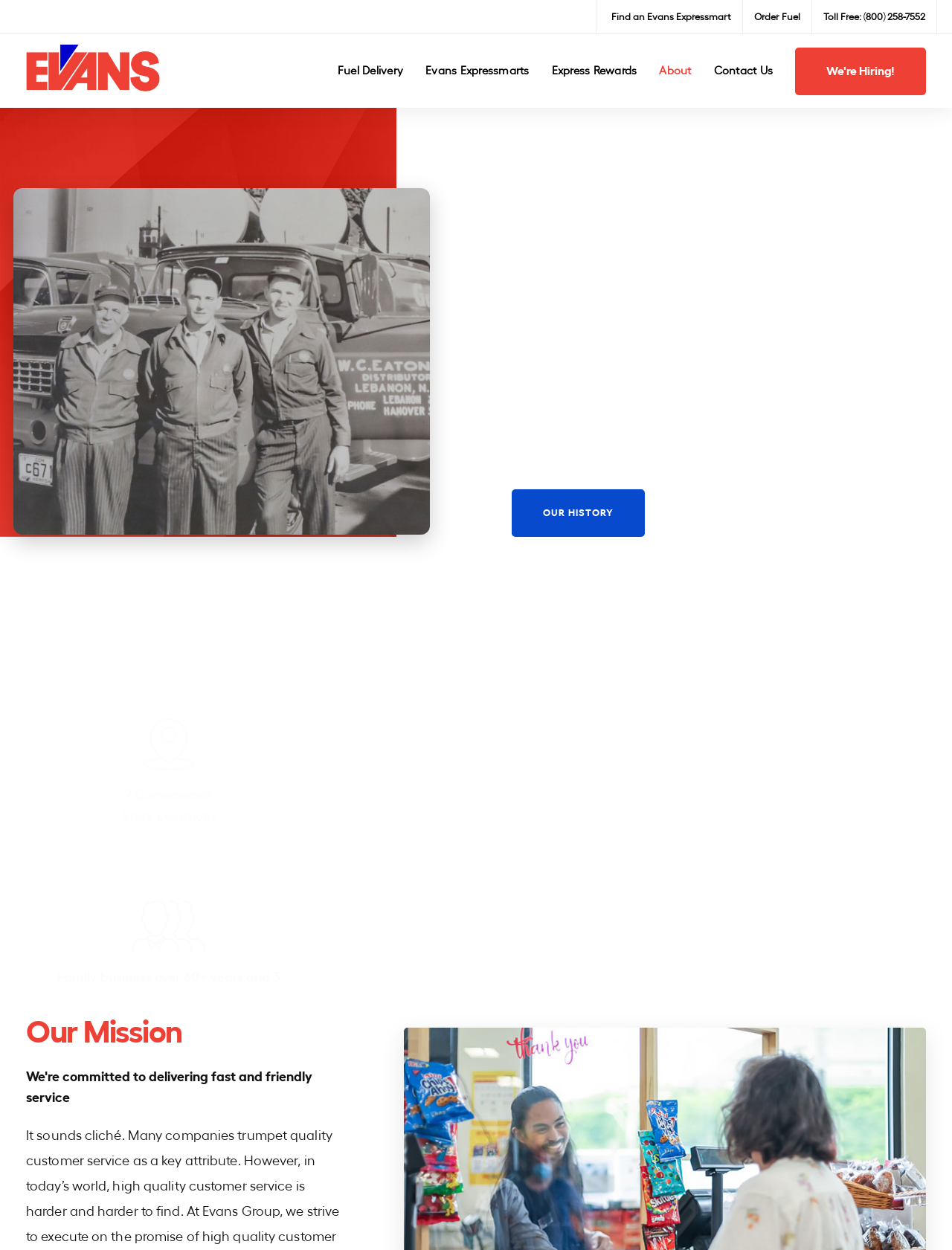Present a detailed account of what is displayed on the webpage.

This webpage is about Evans Expressmart & Motor Fuels, a company that has been serving central New Hampshire and Eastern Vermont for over 60 years. At the top of the page, there are several links, including "Find an Evans Expressmart", "Order Fuel", and "Toll Free: (800) 258-7552", which are aligned horizontally and take up the top section of the page. 

Below these links, there is a section with a logo of Evans Expressmart, accompanied by links to "Fuel Delivery", "Evans Expressmarts", "Express Rewards", "About", and "Contact Us". These links are also aligned horizontally and are positioned below the top section.

To the right of the logo, there is a call-to-action link "We're Hiring!" with an image above it. Below this section, there is a large image with a heading "Fueling the Upper Valley Region and Beyond" and a paragraph of text that summarizes the company's history and services.

Underneath this section, there are several headings that highlight the company's achievements and services, including "7 Convenience Store Locations", "Deliver fuel to a large network of branded and unbranded convenience stores", and "Deliver fuel to hundreds of commercial and municipal tanks throughout NH and VT". These headings are arranged in three columns and take up a significant portion of the page.

Further down the page, there are additional headings that describe the company's mission, values, and community involvement, including "Our Mission", "We're committed to delivering fast and friendly service", "Family business over 60+ years and 3 generations", "Employ 75+ People in Our Community", and "Support Multiple Community Initiatives and Programs".